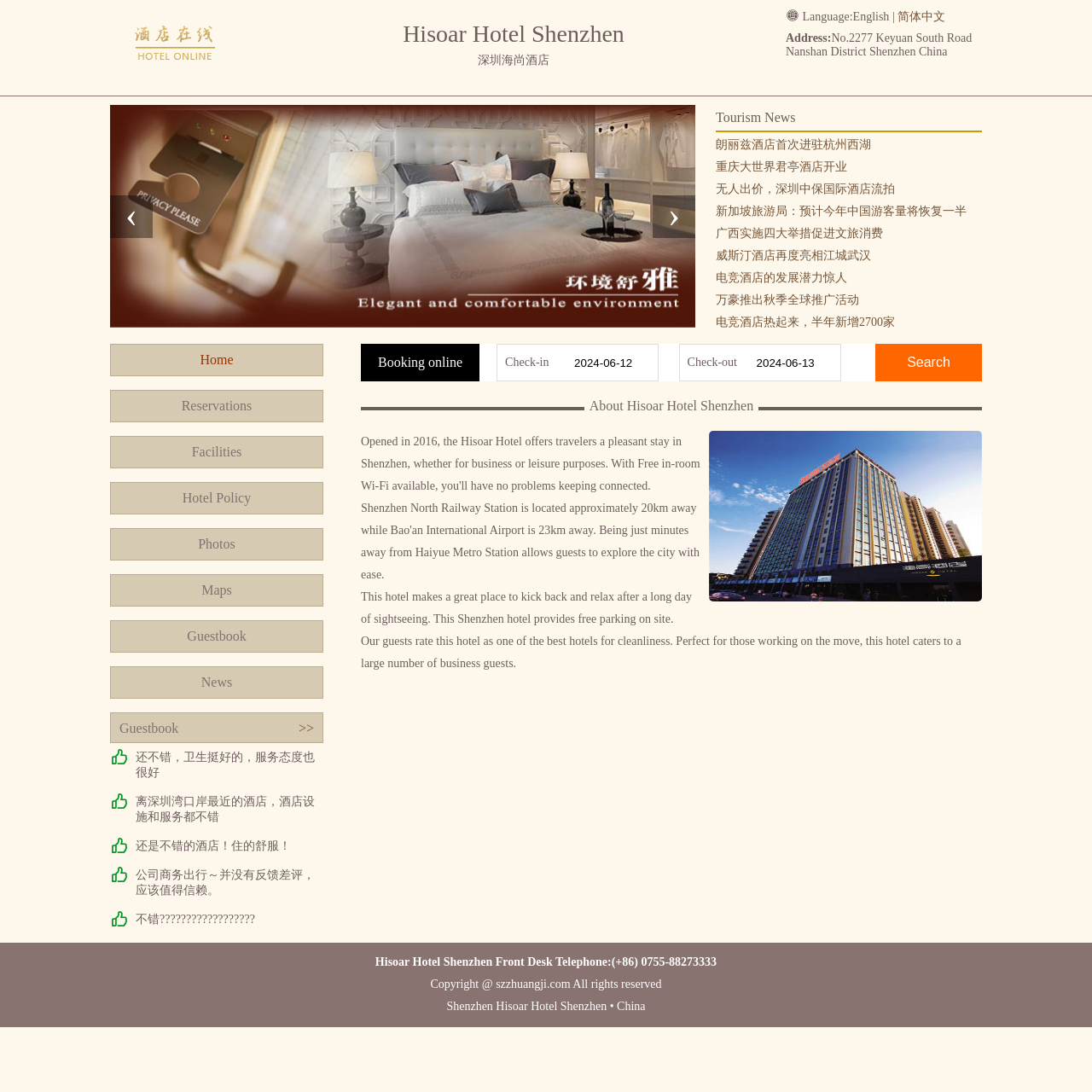Produce a meticulous description of the webpage.

The webpage is about Hisoar Hotel Shenzhen, a hotel located in Shenzhen, China. At the top of the page, there are two headings, "Hisoar Hotel Shenzhen" and "深圳海尚酒店", which are likely the hotel's name in English and Chinese, respectively. Below the headings, there is a link to the hotel's homepage, accompanied by a small image of the hotel.

To the right of the headings, there is a language selection menu, allowing users to switch between English and Simplified Chinese. Below the language menu, there is a section displaying the hotel's address, "No.2277 Keyuan South Road Nanshan District Shenzhen China".

On the left side of the page, there is a navigation menu with links to various sections of the website, including "Home", "Reservations", "Facilities", "Hotel Policy", "Photos", "Maps", "Guestbook", and "News". Below the navigation menu, there are two buttons, "Previous" and "Next", which are likely used for pagination.

The main content of the page is divided into two sections. The left section displays a list of news articles related to tourism, with titles such as "朗丽兹酒店首次进驻杭州西湖" and "电竞酒店热起来，半年新增2700家". Each article has a brief summary and a link to read more.

The right section of the page displays information about the hotel, including a brief description, "This hotel makes a great place to kick back and relax after a long day of sightseeing. This Shenzhen hotel provides free parking on site." There are also several customer reviews, such as "还不错，卫生挺好的，服务态度也很好" and "公司商务出行～并没有反馈差评，应该值得信赖。".

At the bottom of the page, there is a section for booking online, with input fields for check-in and check-out dates, and a "Search" button. There is also a brief introduction to the hotel, "About Hisoar Hotel Shenzhen", and a contact telephone number for the hotel's front desk. Finally, there is a copyright notice and a link to the hotel's website.